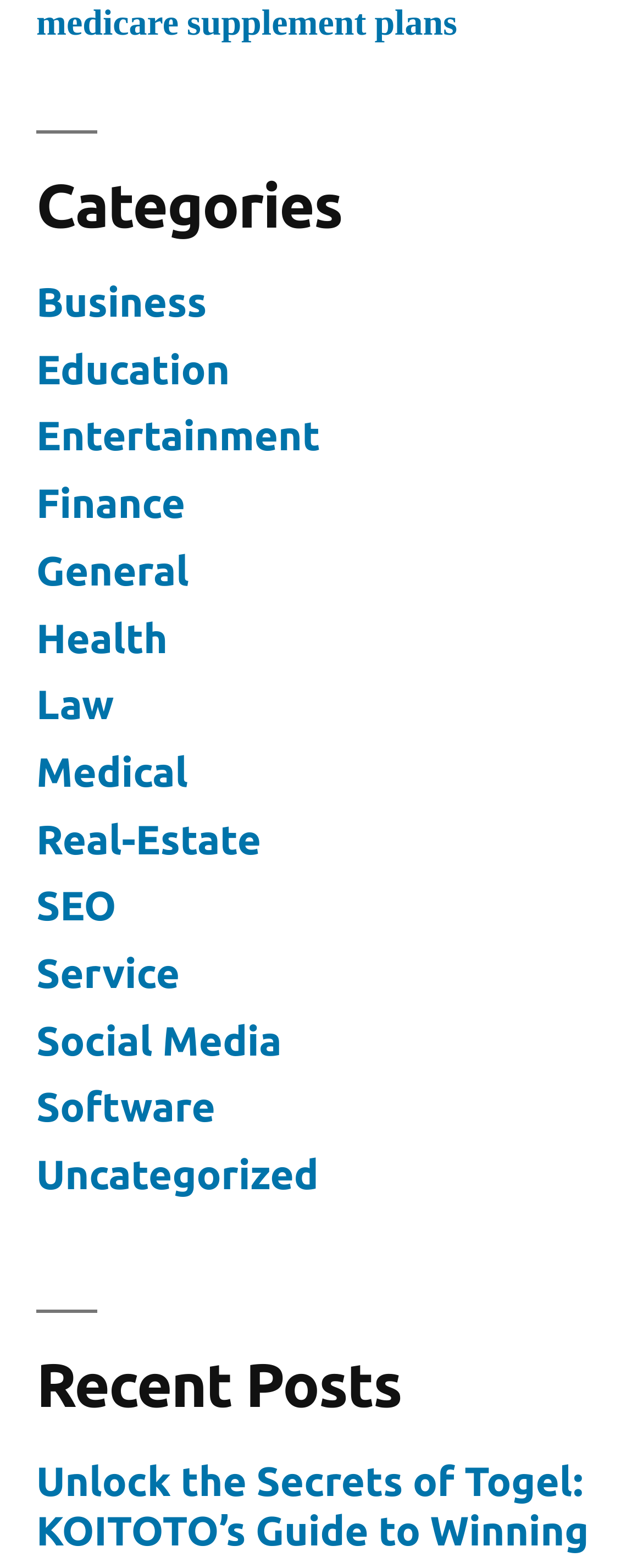Ascertain the bounding box coordinates for the UI element detailed here: "Social Media". The coordinates should be provided as [left, top, right, bottom] with each value being a float between 0 and 1.

[0.056, 0.649, 0.438, 0.678]